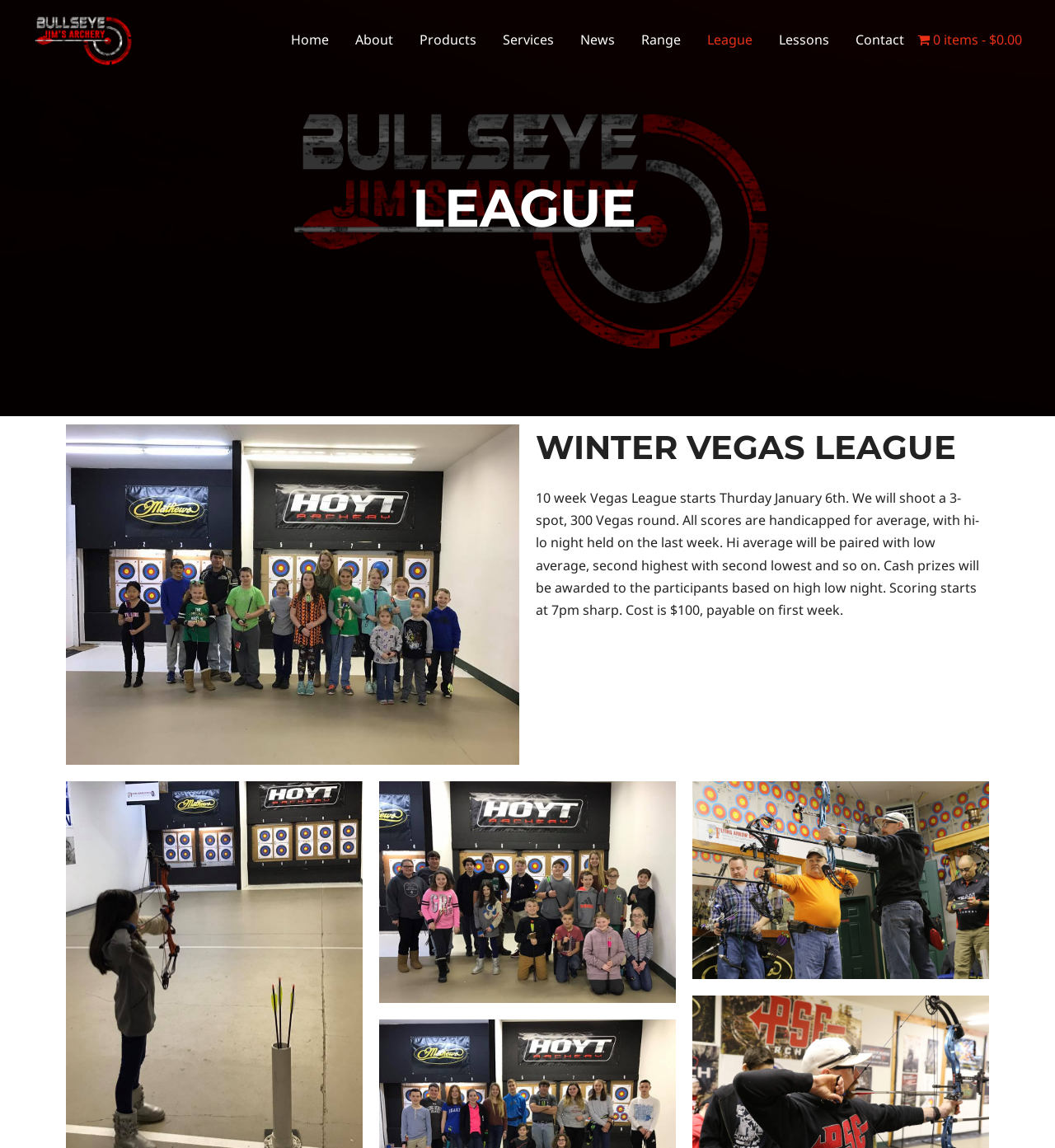Locate the bounding box coordinates of the element that should be clicked to execute the following instruction: "read about league".

[0.658, 0.01, 0.726, 0.06]